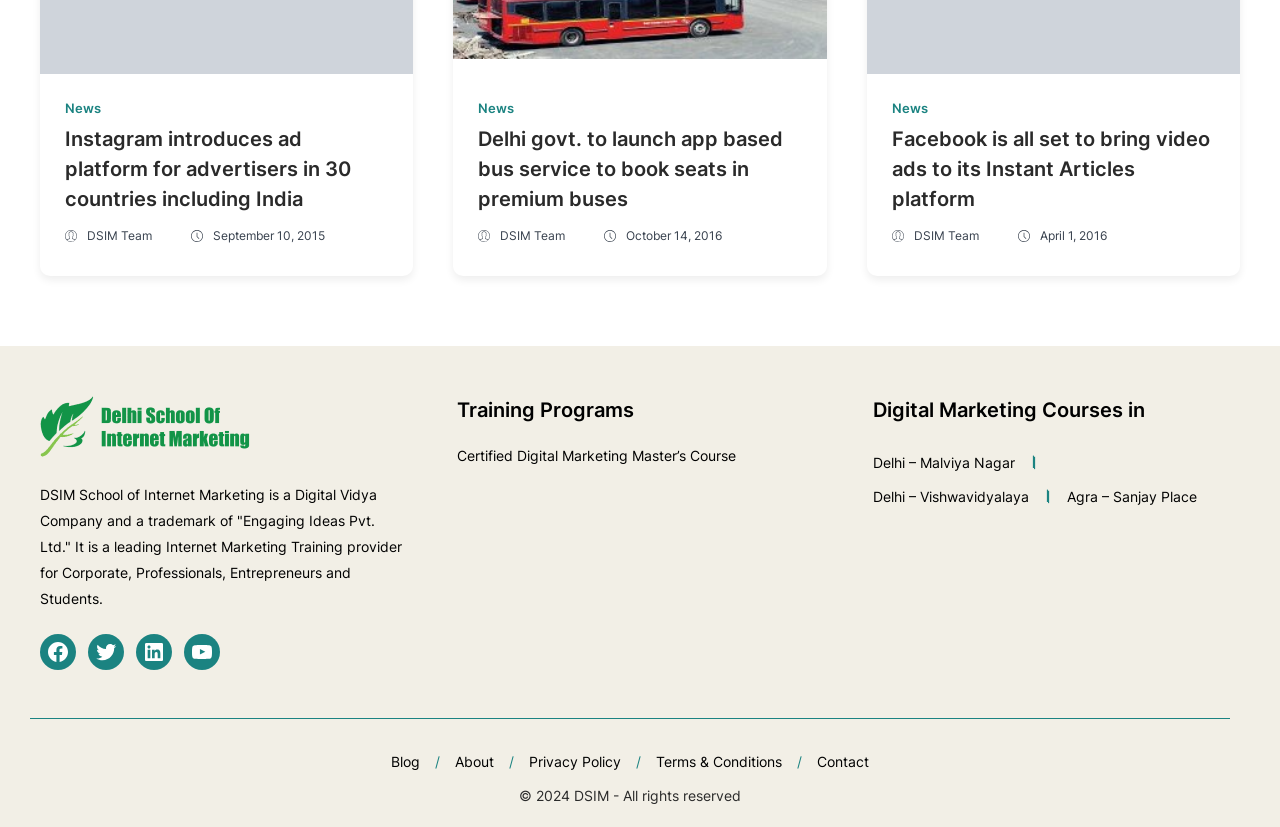Please find the bounding box coordinates of the element that must be clicked to perform the given instruction: "Read news about Instagram introducing ad platform". The coordinates should be four float numbers from 0 to 1, i.e., [left, top, right, bottom].

[0.051, 0.15, 0.303, 0.259]